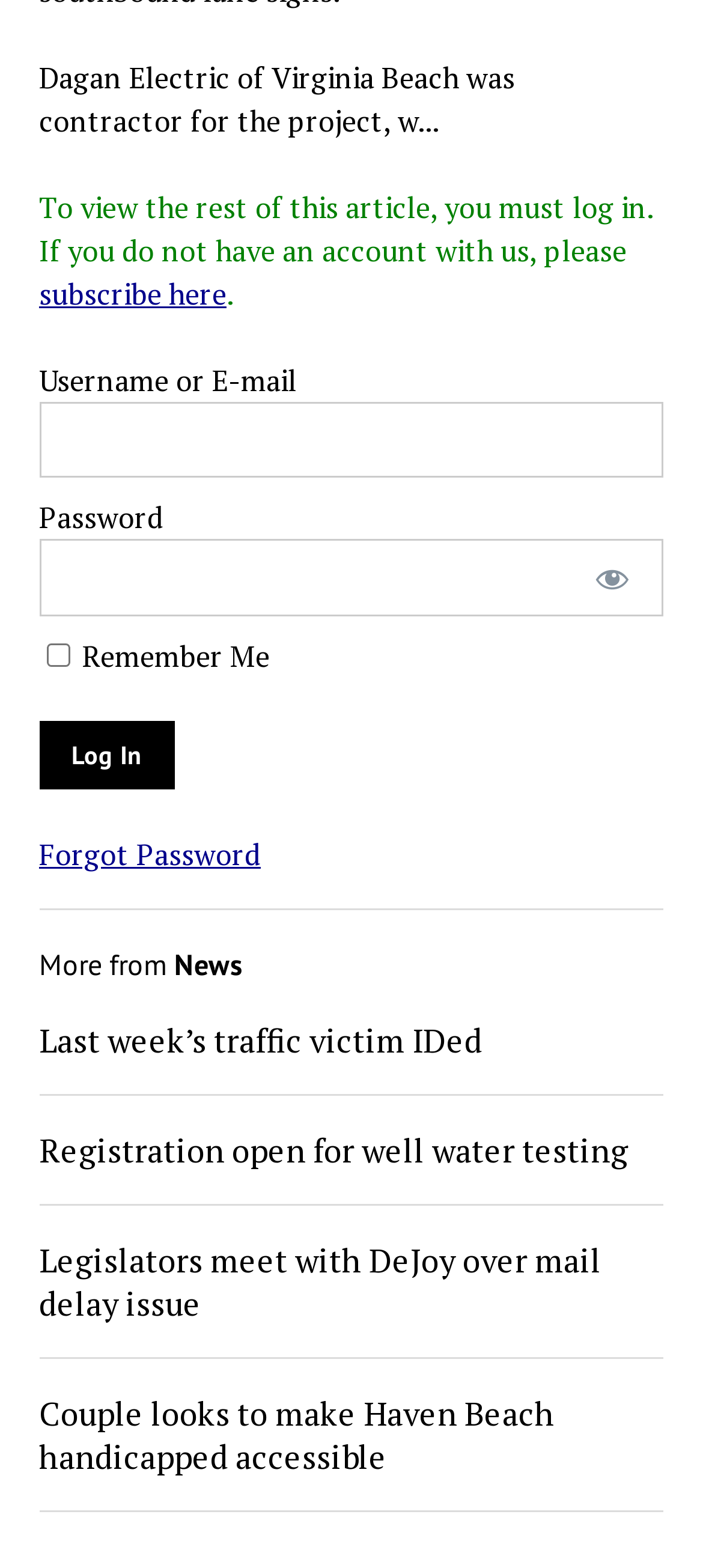Please identify the bounding box coordinates of the clickable area that will fulfill the following instruction: "Click log in". The coordinates should be in the format of four float numbers between 0 and 1, i.e., [left, top, right, bottom].

[0.056, 0.46, 0.248, 0.503]